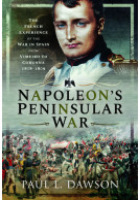What is depicted in the background of the book cover?
Provide an in-depth answer to the question, covering all aspects.

The caption describes the background of the book cover as depicting a lively battle scene, which is likely a representation of the tumultuous events of the Napoleonic Wars, specifically in Spain.